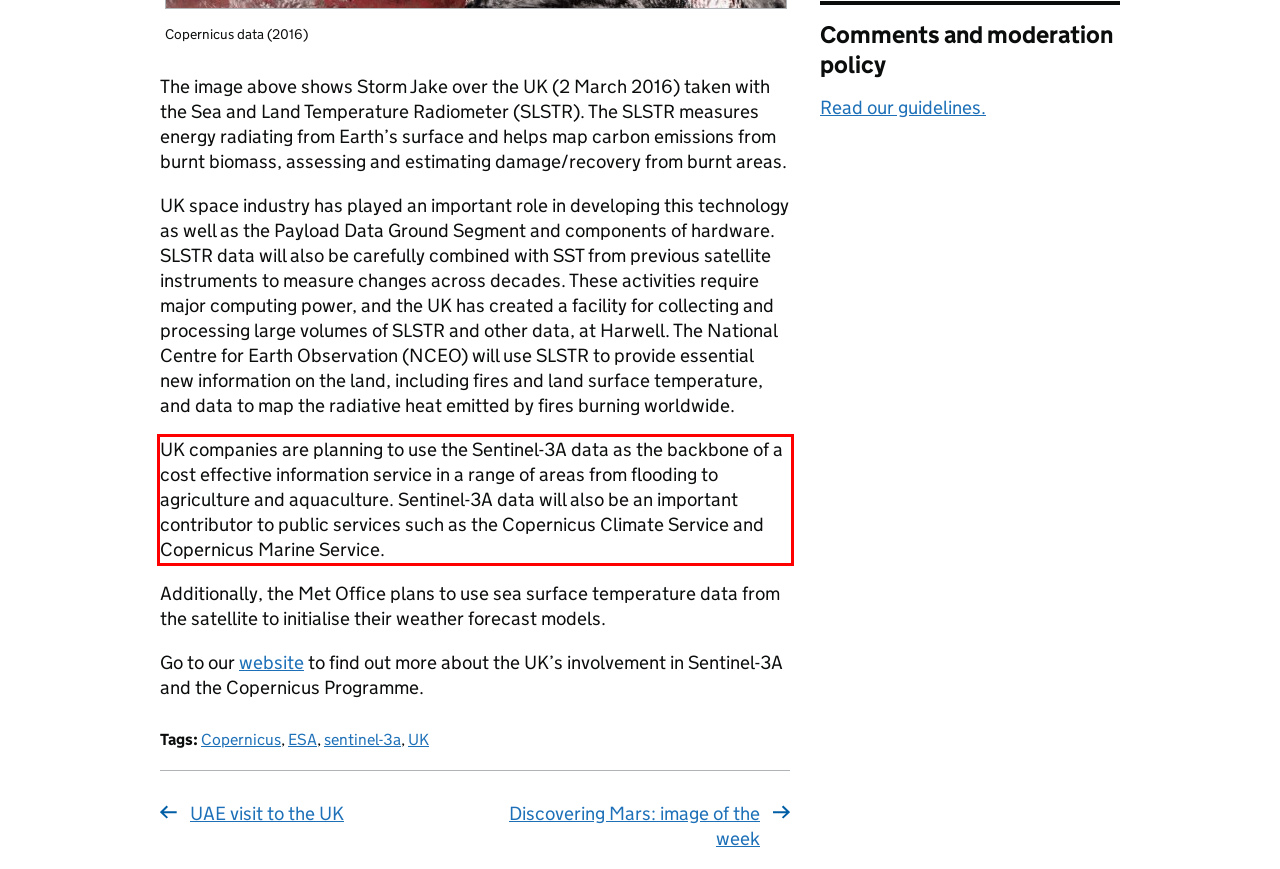Using the webpage screenshot, recognize and capture the text within the red bounding box.

UK companies are planning to use the Sentinel-3A data as the backbone of a cost effective information service in a range of areas from flooding to agriculture and aquaculture. Sentinel-3A data will also be an important contributor to public services such as the Copernicus Climate Service and Copernicus Marine Service.